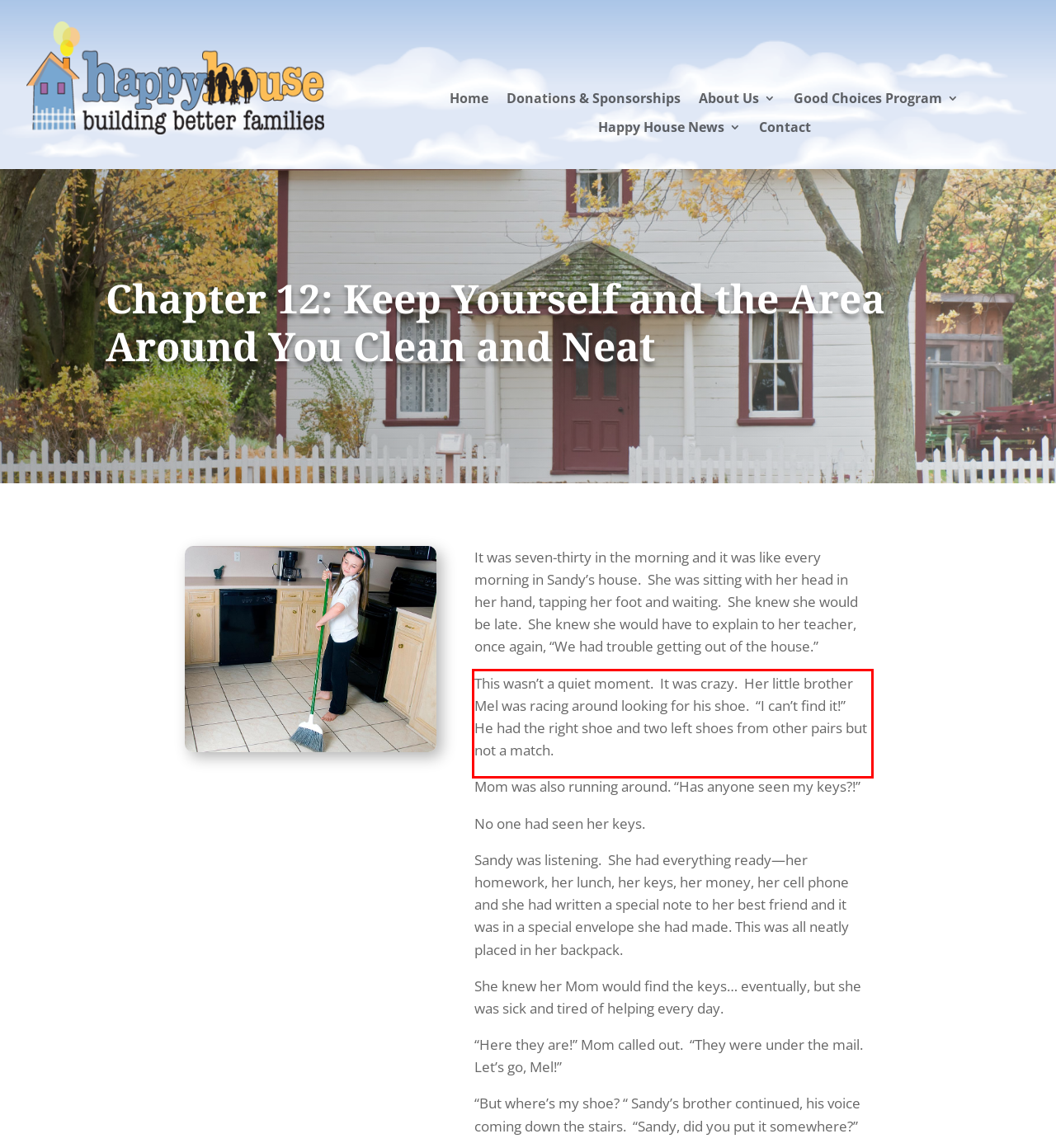Please identify and extract the text content from the UI element encased in a red bounding box on the provided webpage screenshot.

This wasn’t a quiet moment. It was crazy. Her little brother Mel was racing around looking for his shoe. “I can’t find it!” He had the right shoe and two left shoes from other pairs but not a match.